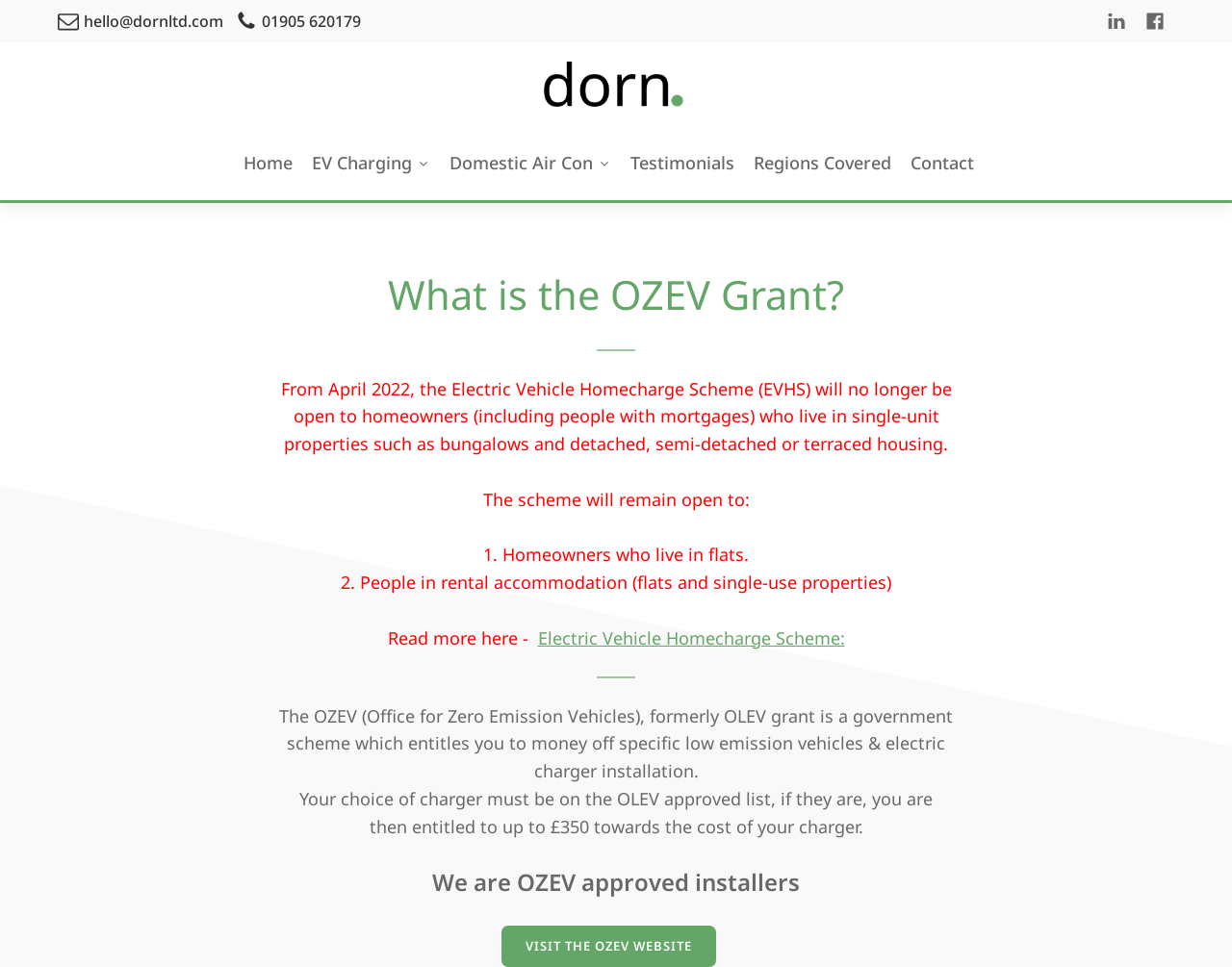Reply to the question with a brief word or phrase: What is the company's logo?

Dorn EV Page Logo